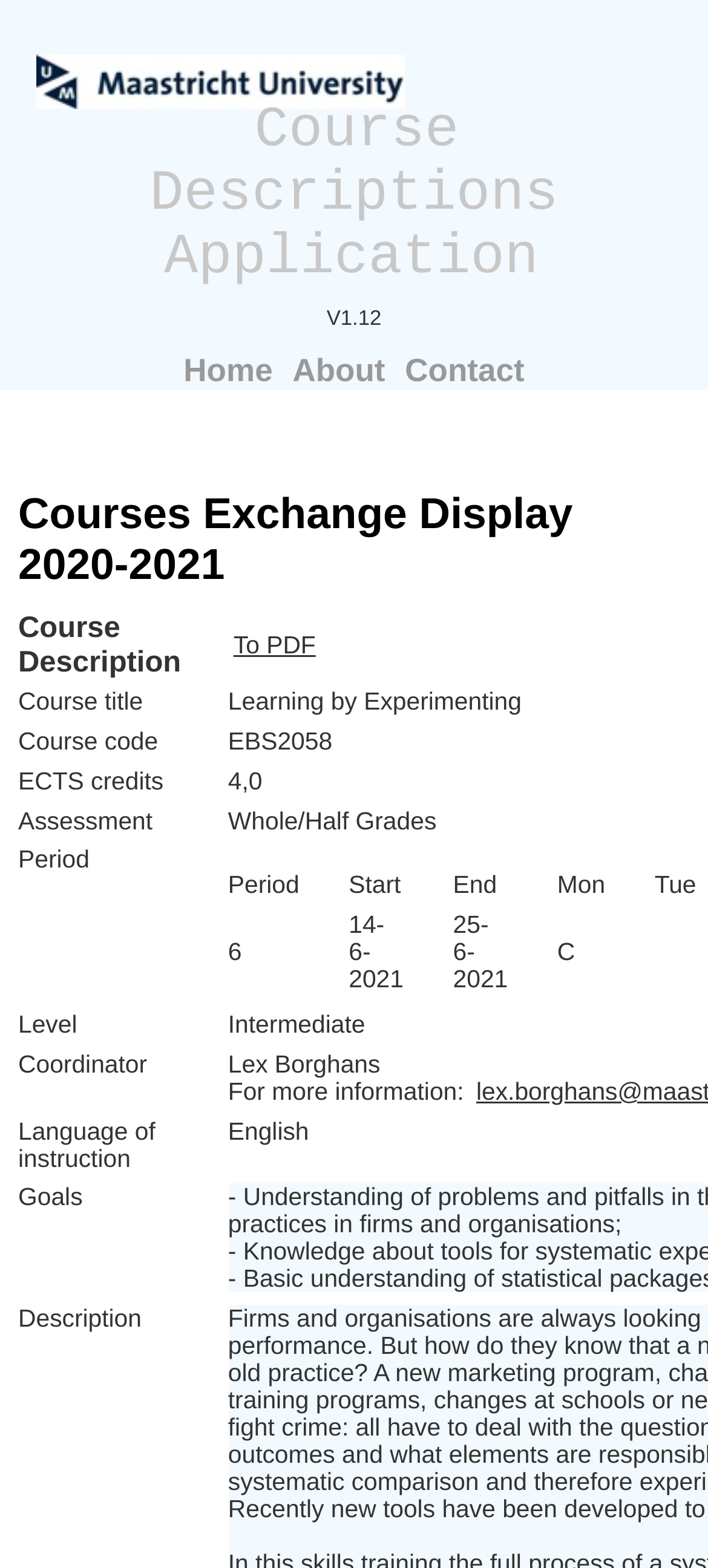Using the element description: "Course Descriptions Application", determine the bounding box coordinates for the specified UI element. The coordinates should be four float numbers between 0 and 1, [left, top, right, bottom].

[0.211, 0.064, 0.789, 0.185]